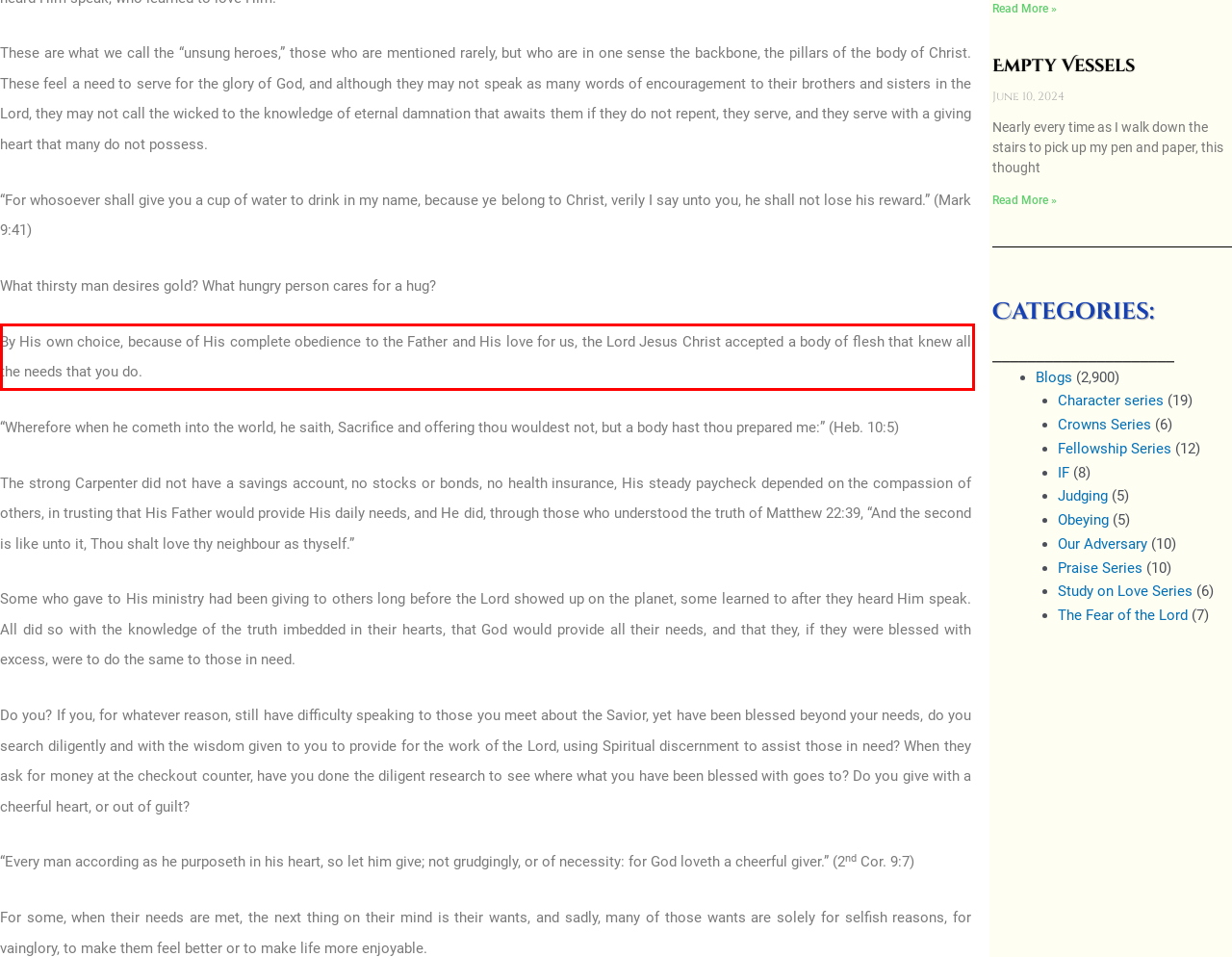With the given screenshot of a webpage, locate the red rectangle bounding box and extract the text content using OCR.

By His own choice, because of His complete obedience to the Father and His love for us, the Lord Jesus Christ accepted a body of flesh that knew all the needs that you do.